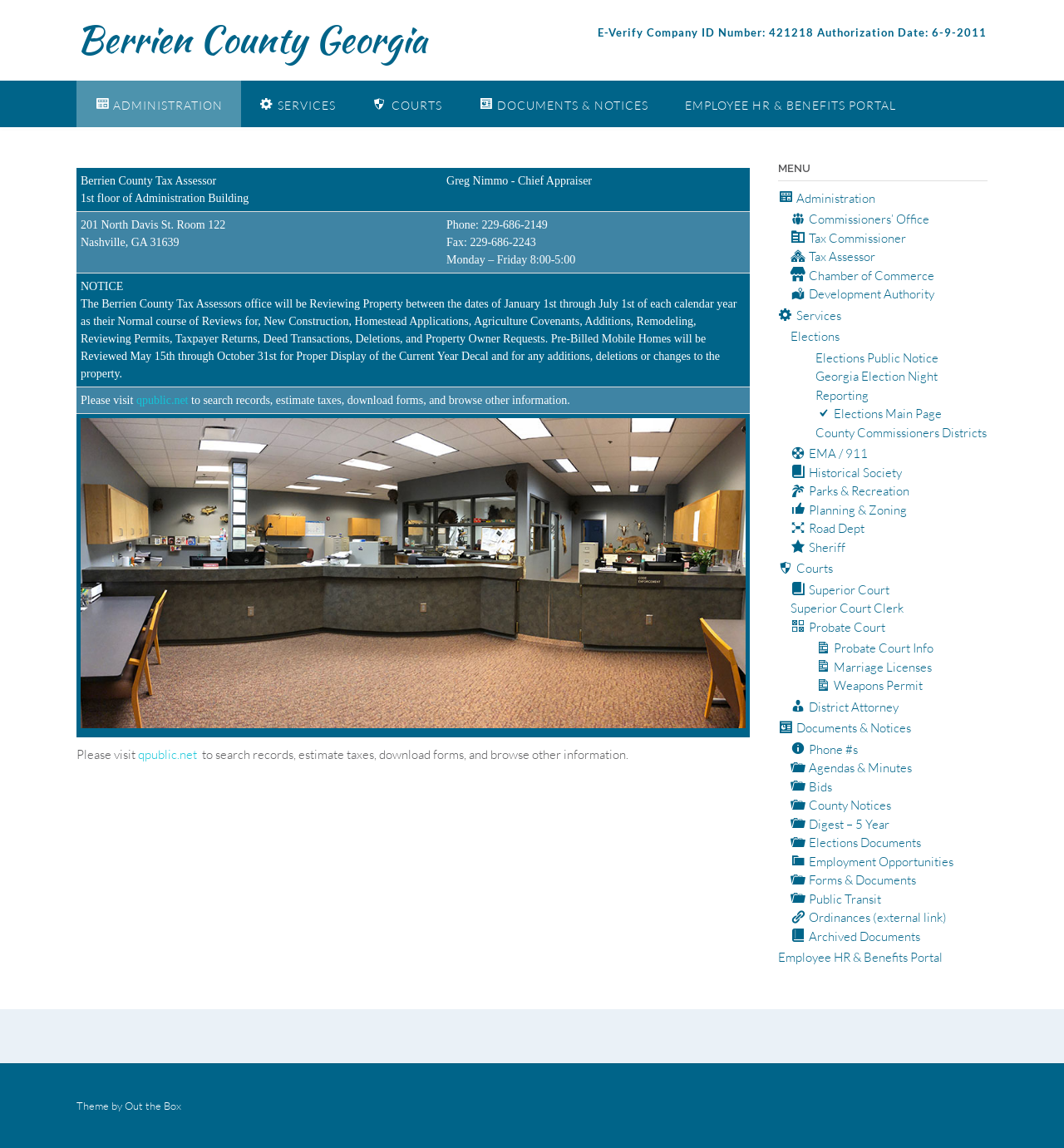What is the name of the county tax assessor?
Ensure your answer is thorough and detailed.

I found the answer by looking at the table in the main content area, where it lists the Berrien County Tax Assessor's information, including the name of the Chief Appraiser, which is Greg Nimmo.